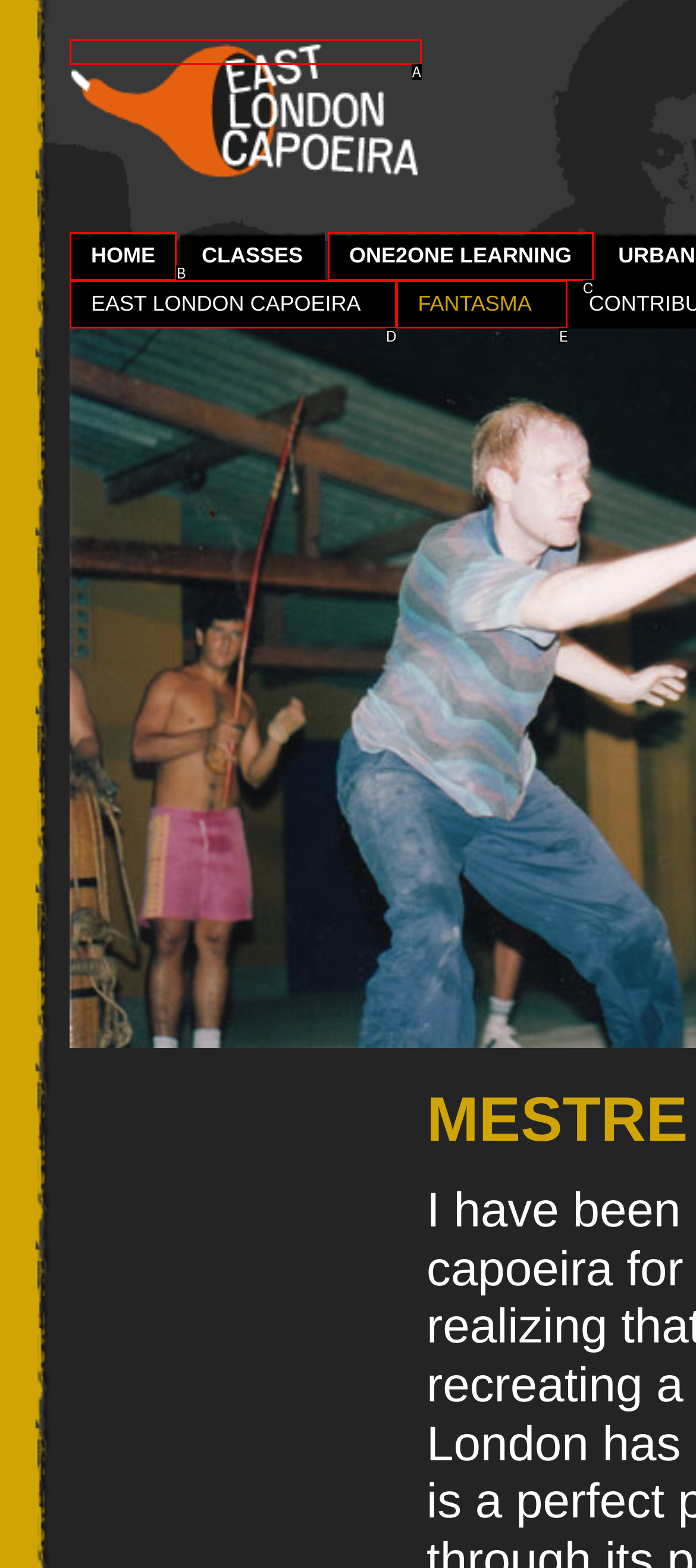Determine the UI element that matches the description: one2one learning
Answer with the letter from the given choices.

C